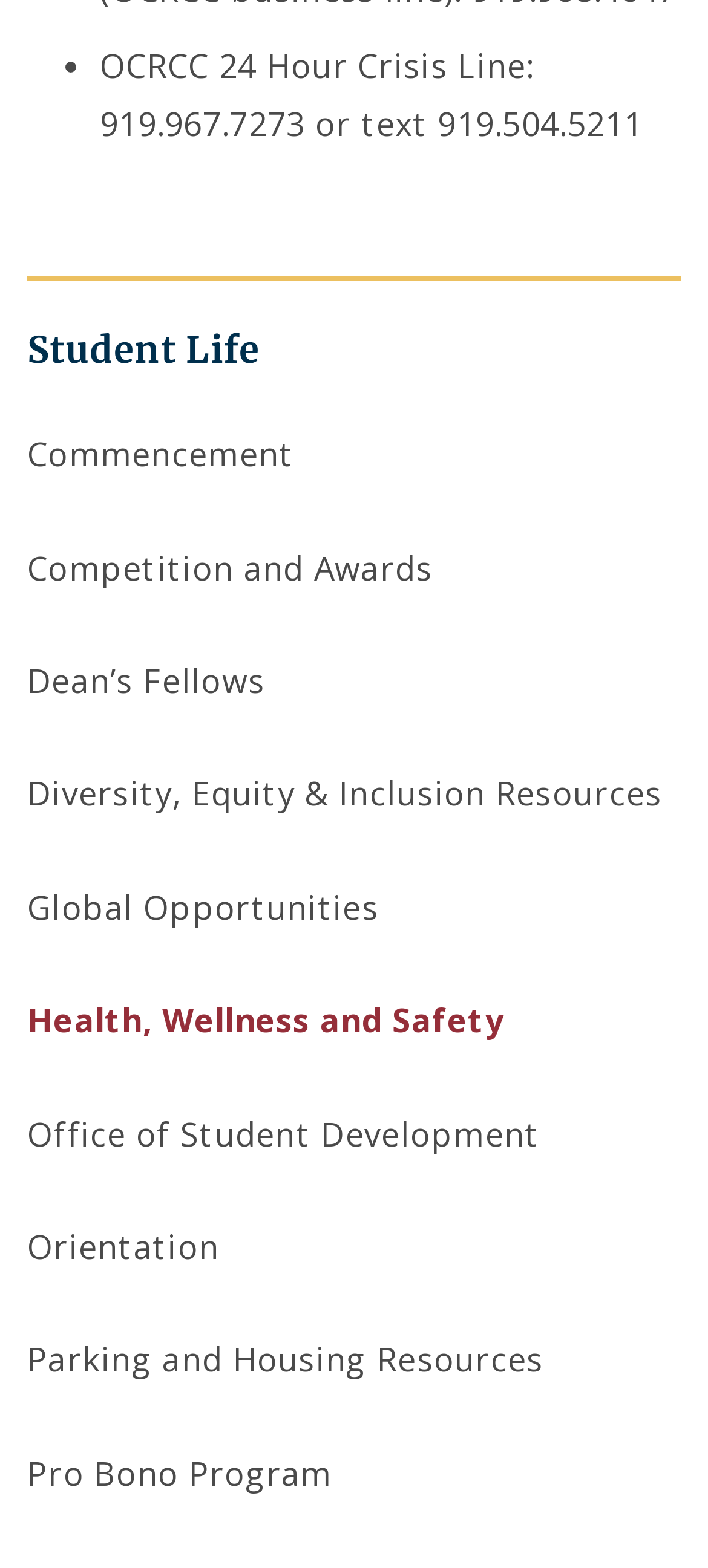How many links are there on the webpage? Examine the screenshot and reply using just one word or a brief phrase.

11